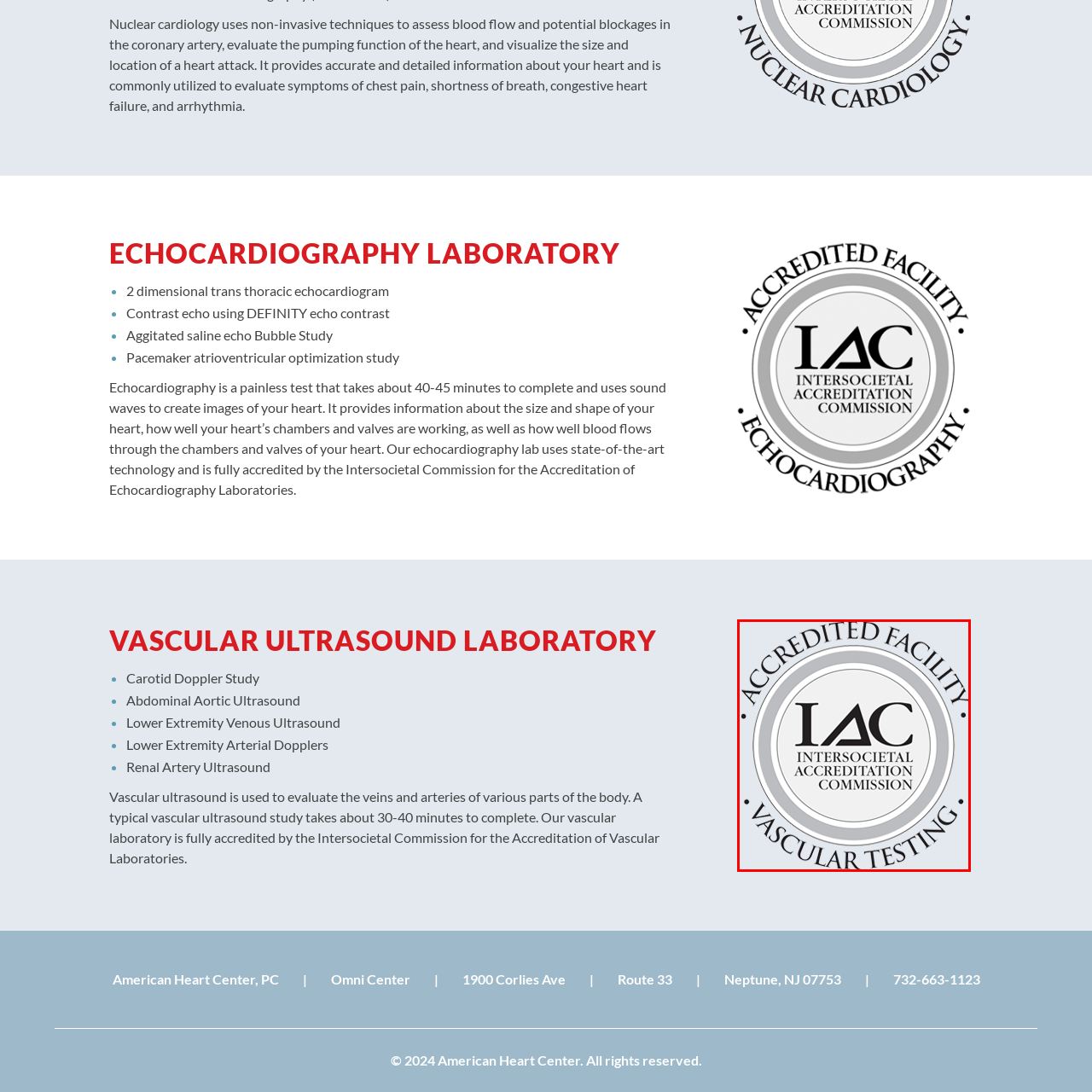Inspect the image outlined in red and answer succinctly: What is the specialization of the facility?

Vascular Testing